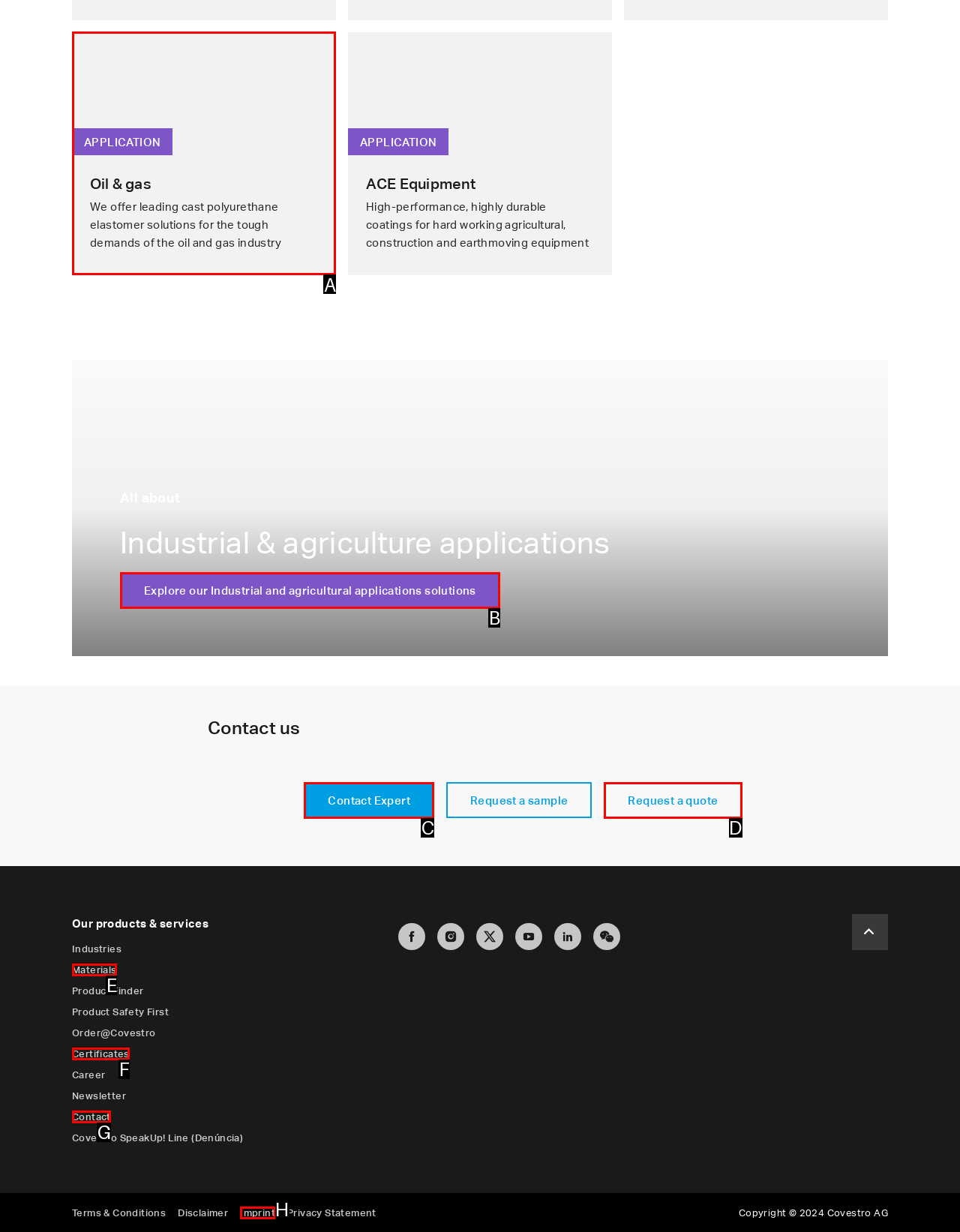Determine the option that aligns with this description: name="s" placeholder="Type search query here..."
Reply with the option's letter directly.

None